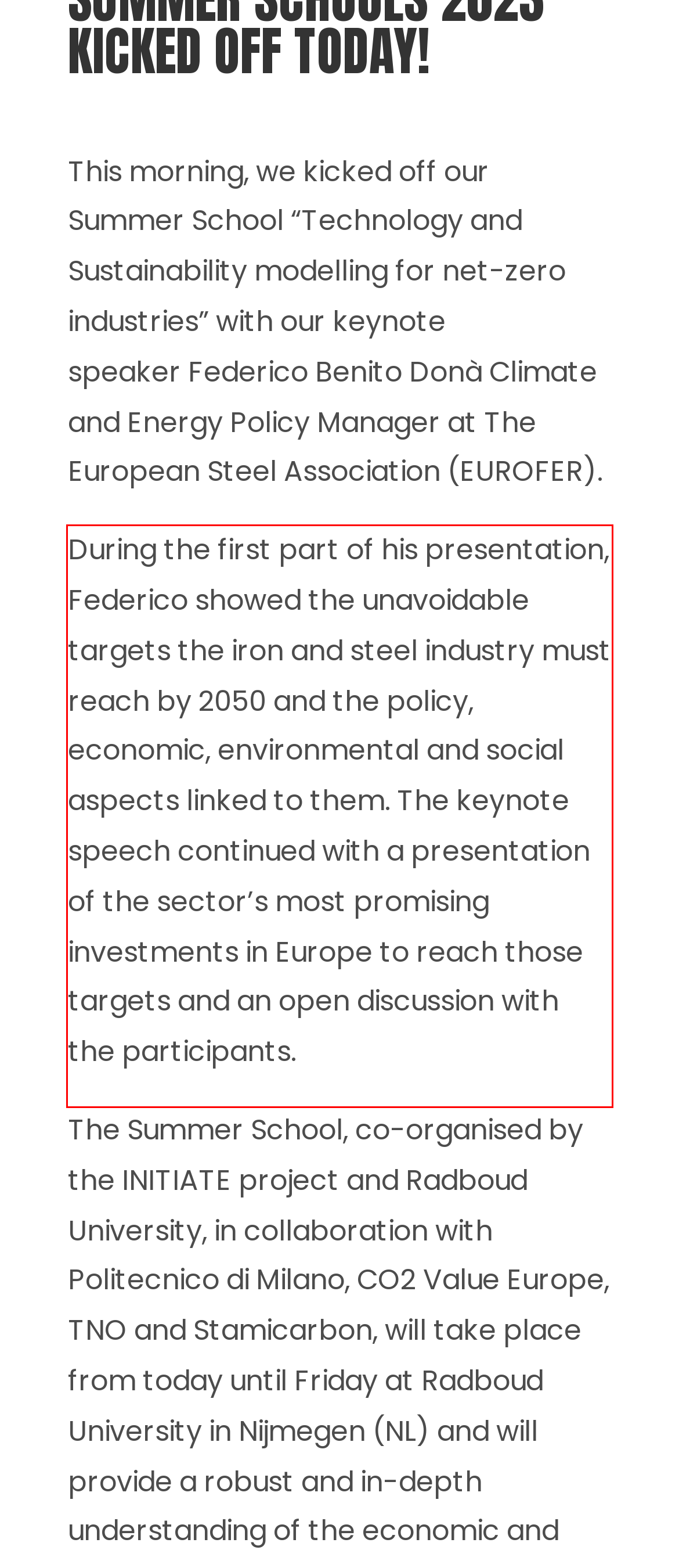Please identify the text within the red rectangular bounding box in the provided webpage screenshot.

During the first part of his presentation, Federico showed the unavoidable targets the iron and steel industry must reach by 2050 and the policy, economic, environmental and social aspects linked to them. The keynote speech continued with a presentation of the sector’s most promising investments in Europe to reach those targets and an open discussion with the participants.